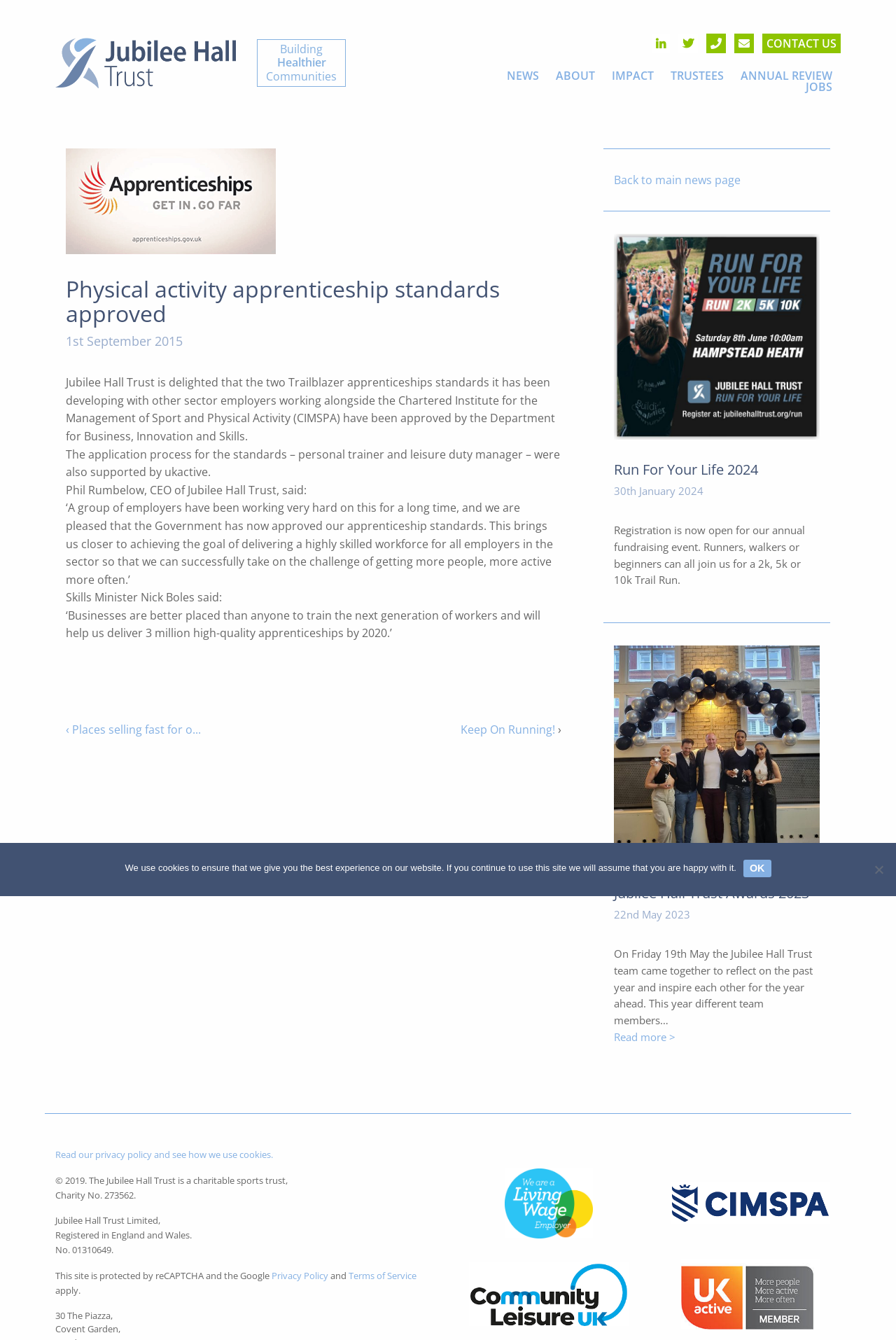Please provide a comprehensive answer to the question below using the information from the image: How many menu items are there?

The menu items can be found in the horizontal menu bar. There are 7 menu items: 'NEWS', 'ABOUT', 'IMPACT', 'TRUSTEES', 'ANNUAL REVIEW', 'JOBS', and 'CONTACT US'.